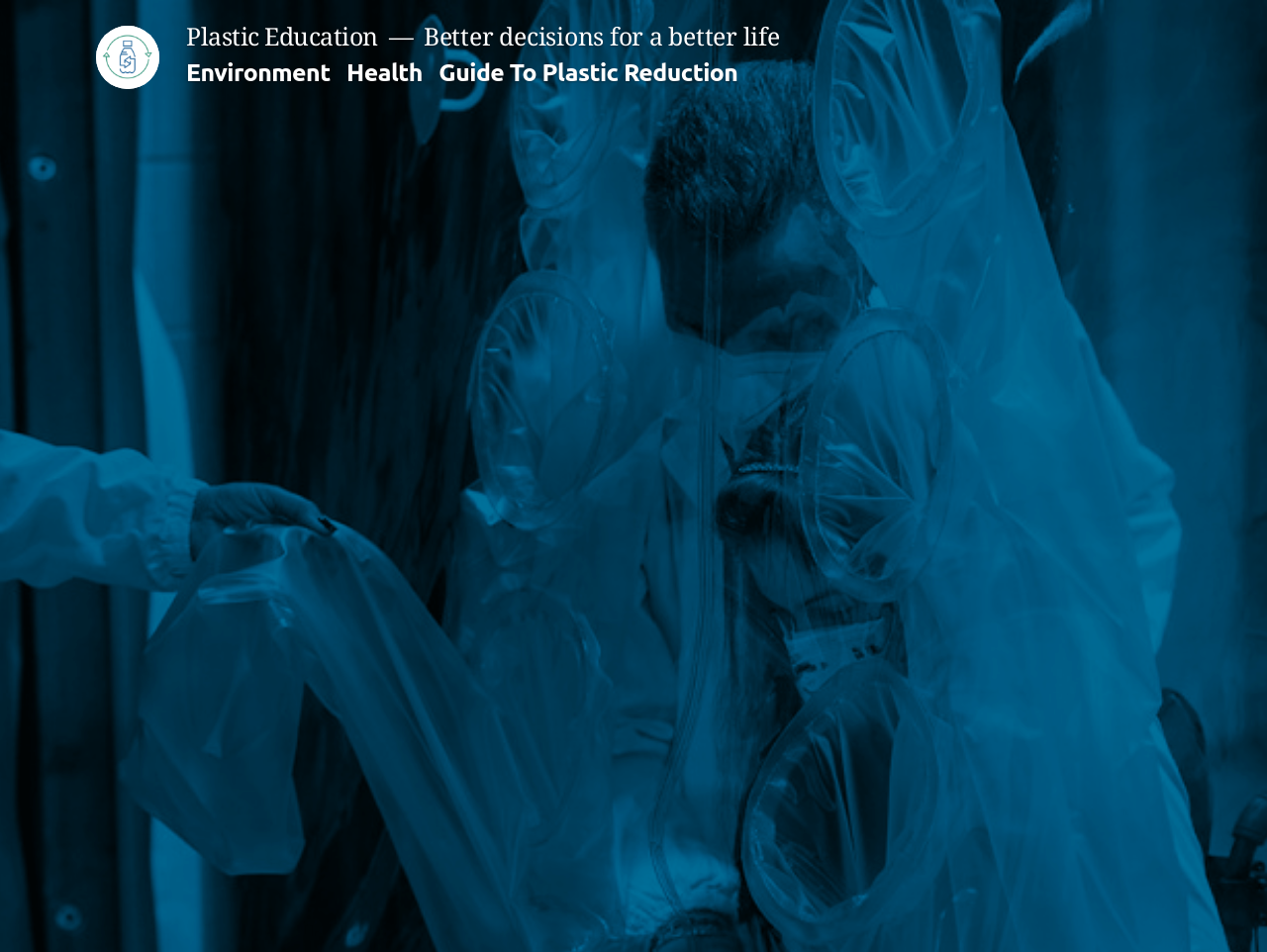Determine the bounding box coordinates for the UI element matching this description: "Environment".

[0.147, 0.062, 0.261, 0.091]